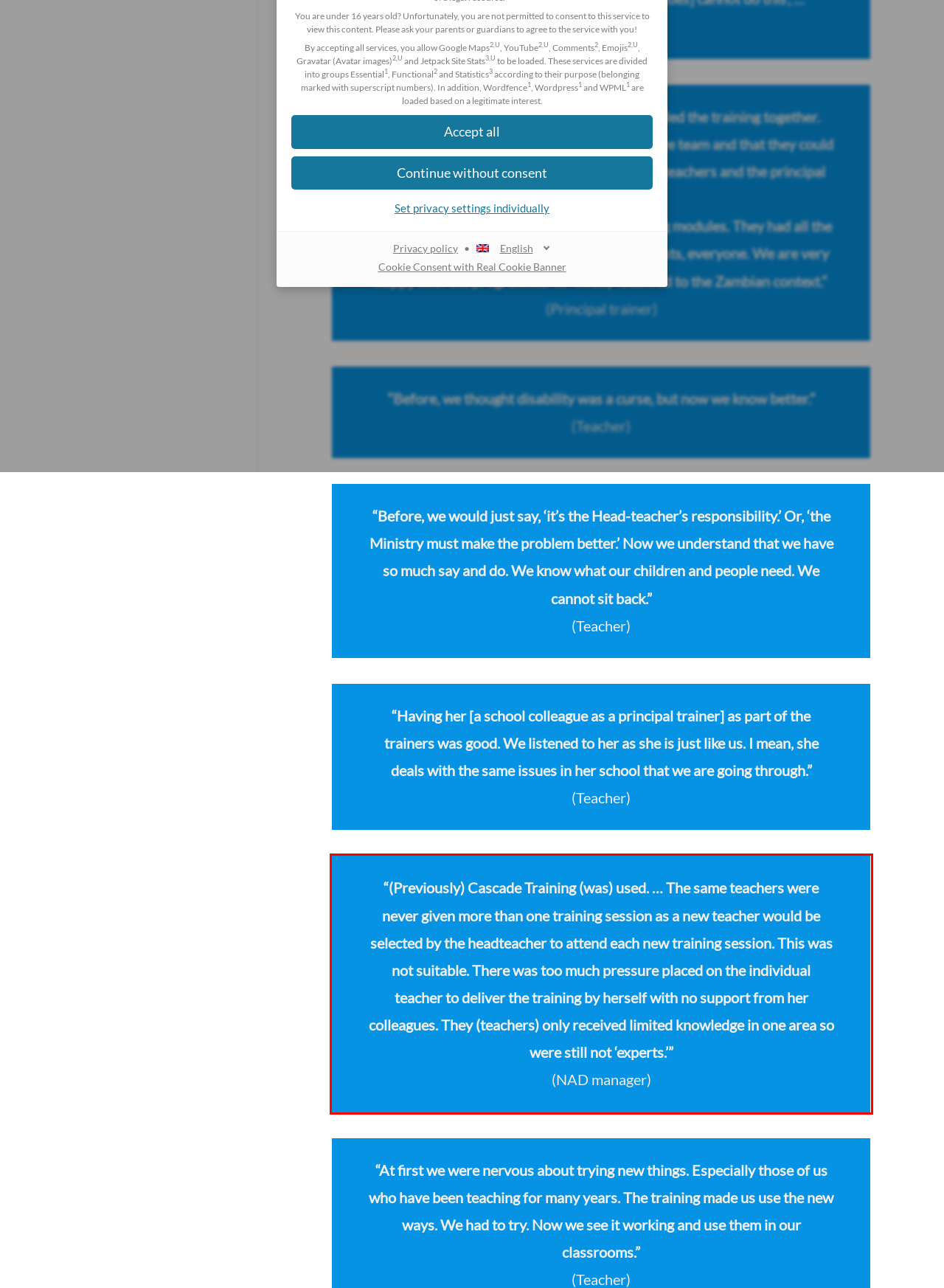From the screenshot of the webpage, locate the red bounding box and extract the text contained within that area.

“(Previously) Cascade Training (was) used. … The same teachers were never given more than one training session as a new teacher would be selected by the headteacher to attend each new training session. This was not suitable. There was too much pressure placed on the individual teacher to deliver the training by herself with no support from her colleagues. They (teachers) only received limited knowledge in one area so were still not ‘experts.’” (NAD manager)